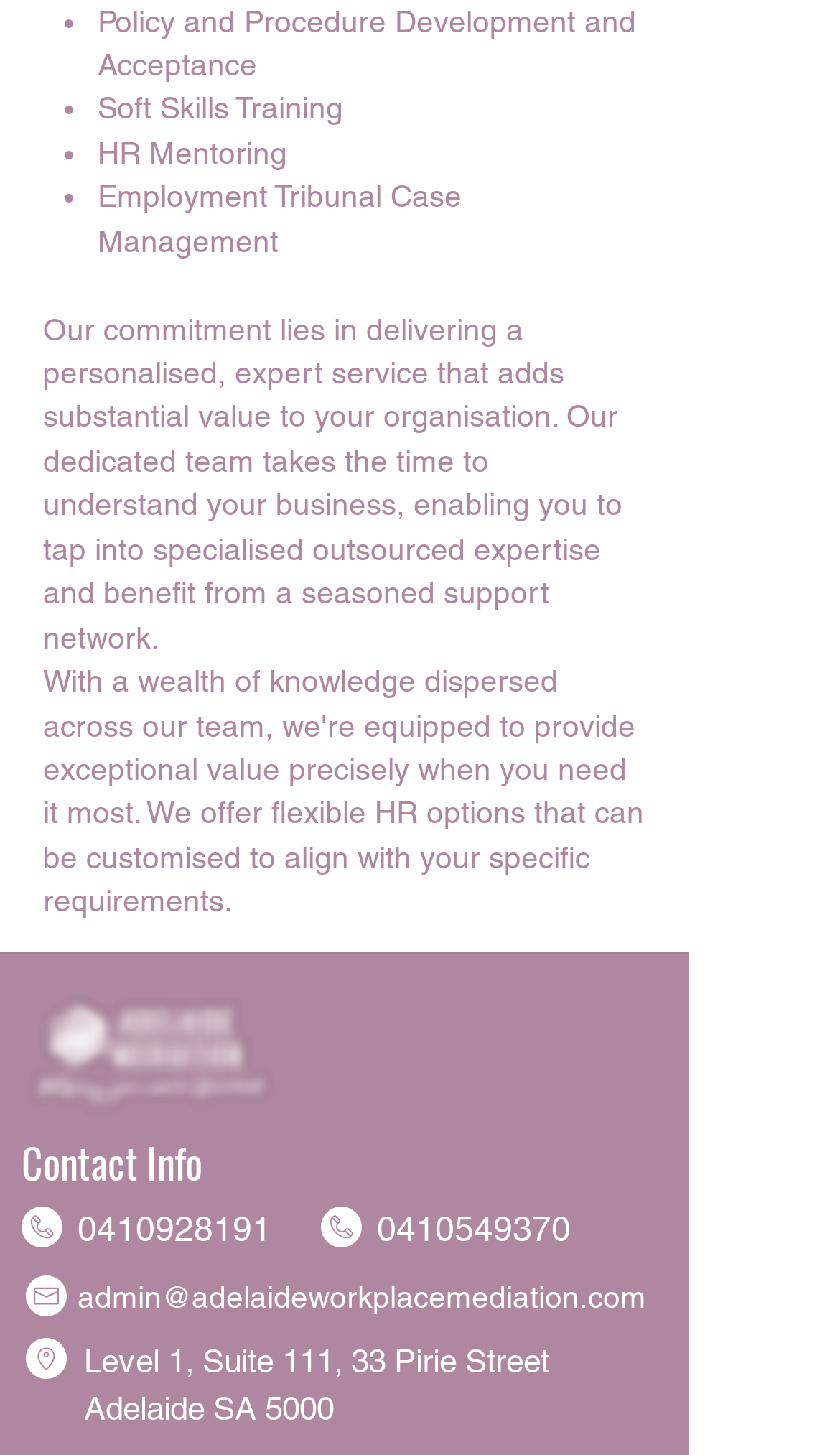What is the logo of the organization?
From the image, respond with a single word or phrase.

white_logo_transparent_background.png